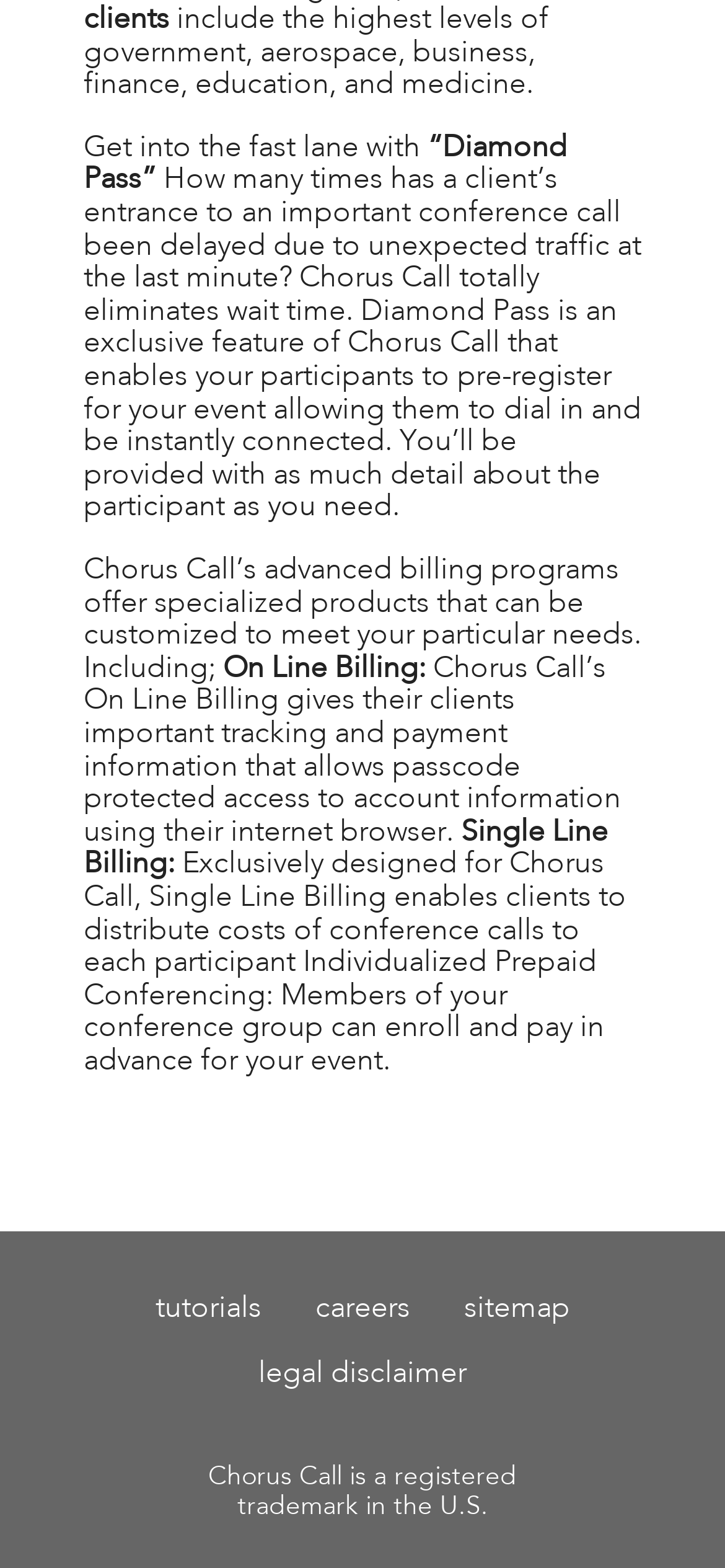What is the purpose of Single Line Billing? Observe the screenshot and provide a one-word or short phrase answer.

Distribute costs to each participant